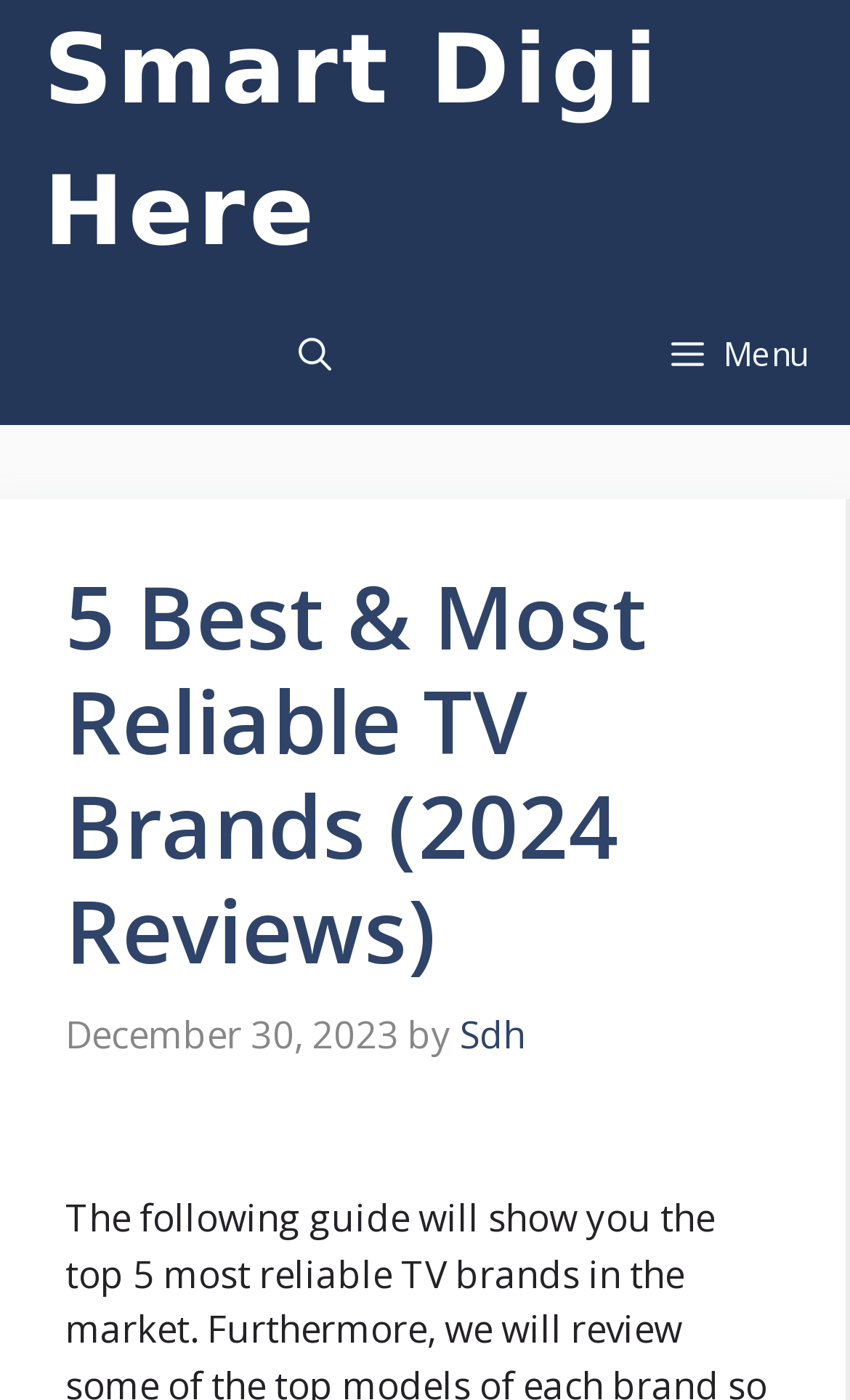Locate the bounding box of the UI element based on this description: "June 3, 2019November 18, 2021". Provide four float numbers between 0 and 1 as [left, top, right, bottom].

None